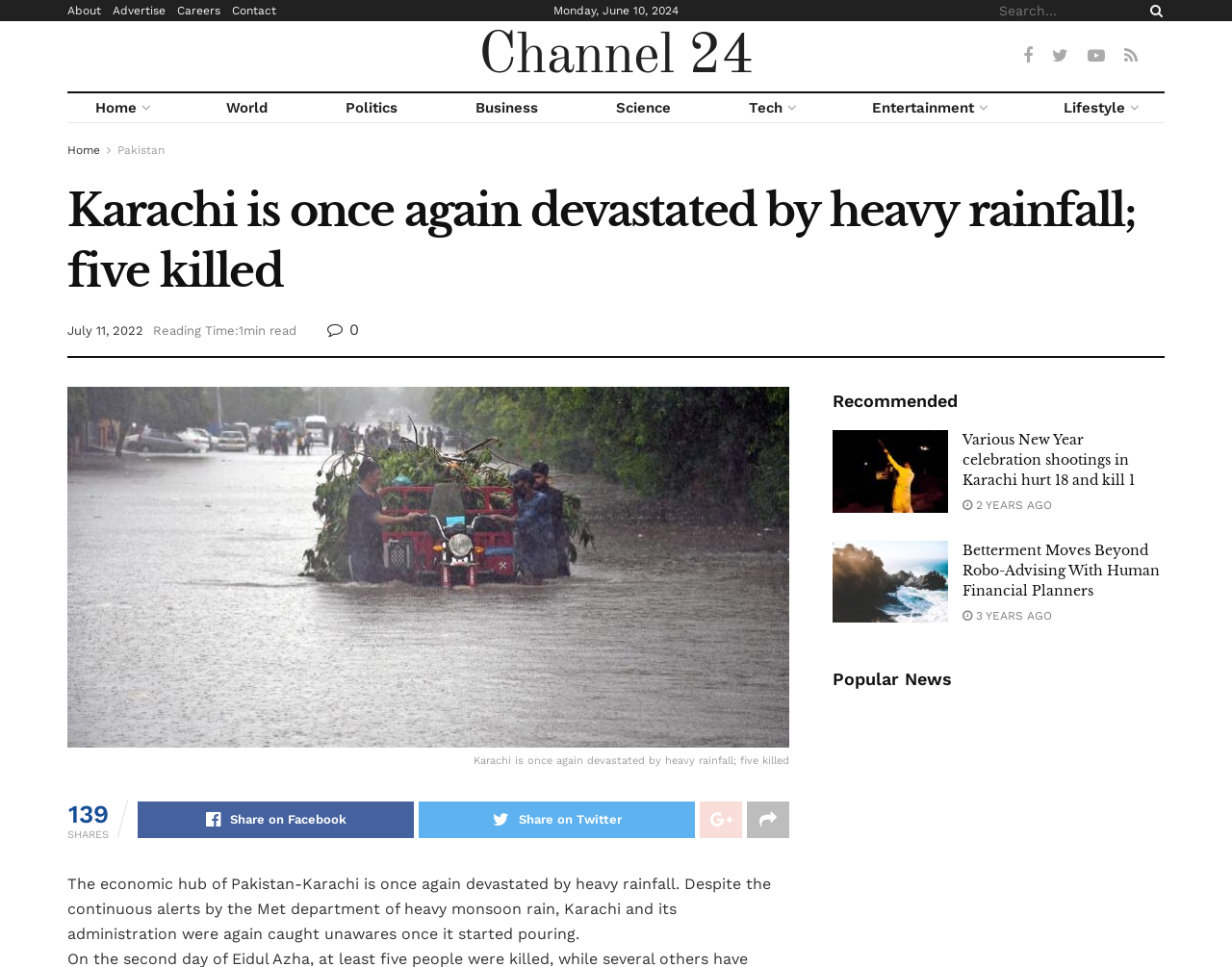How many shares does the article have?
Analyze the image and deliver a detailed answer to the question.

I found the number of shares by looking at the StaticText element with the text '139' which is located below the article title and next to the 'SHARES' text.